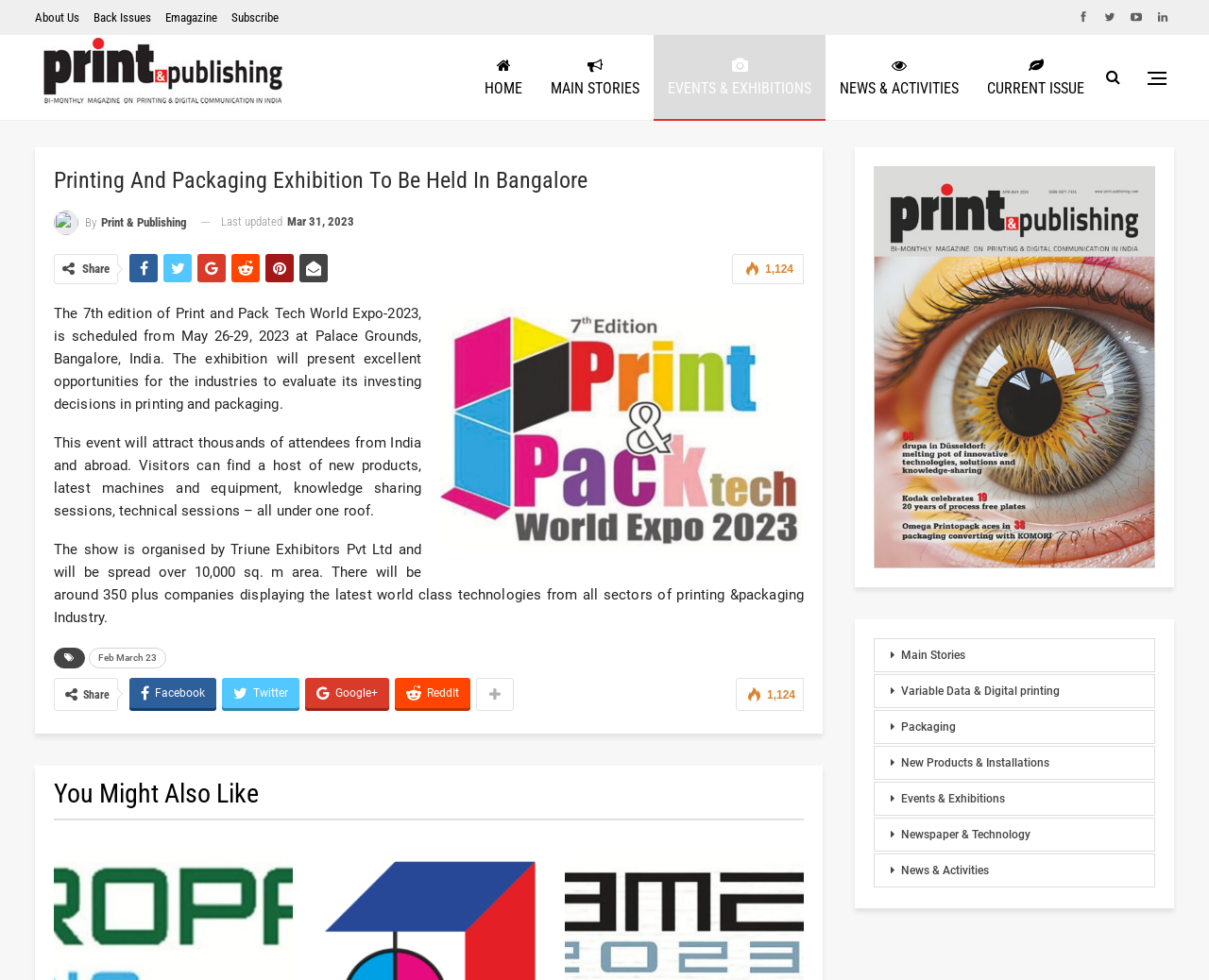Generate the text content of the main heading of the webpage.

Printing And Packaging Exhibition To Be Held In Bangalore